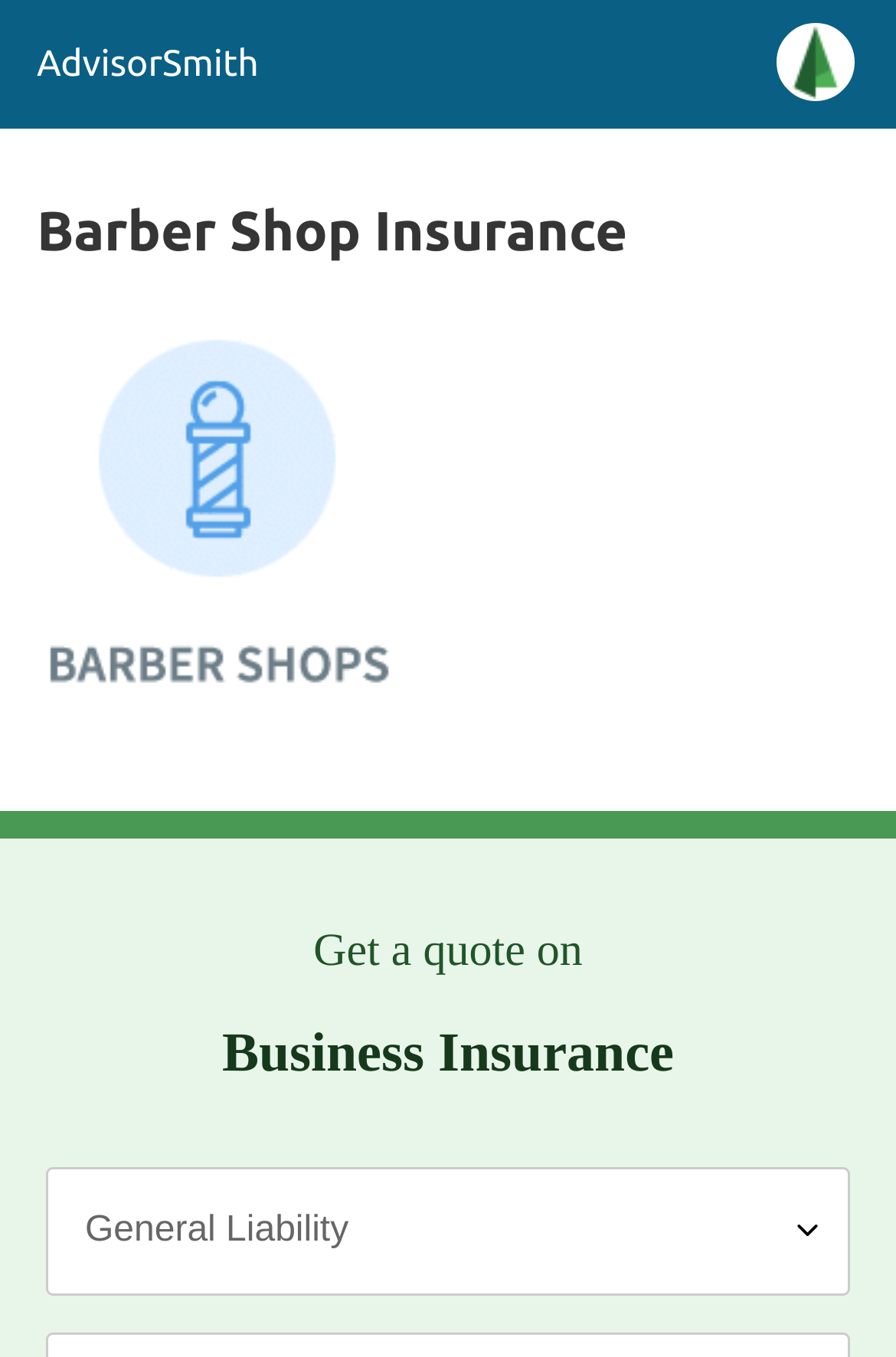What type of image is at the top of the webpage?
Based on the image, please offer an in-depth response to the question.

The image at the top of the webpage is a site icon, as indicated by the OCR text 'Site icon' and its position at the top of the webpage.